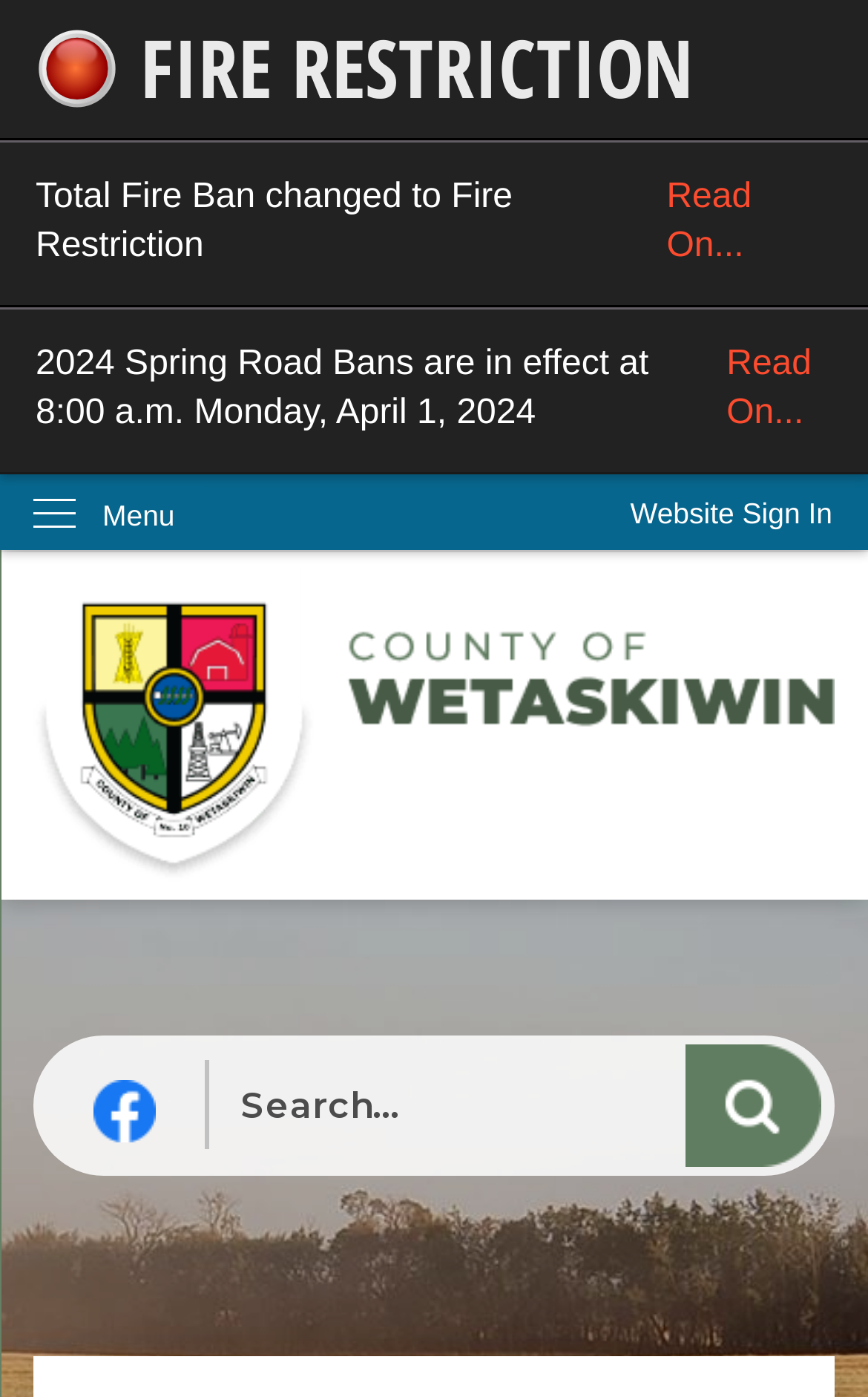What is the purpose of the button on the top right?
Provide a short answer using one word or a brief phrase based on the image.

Website Sign In